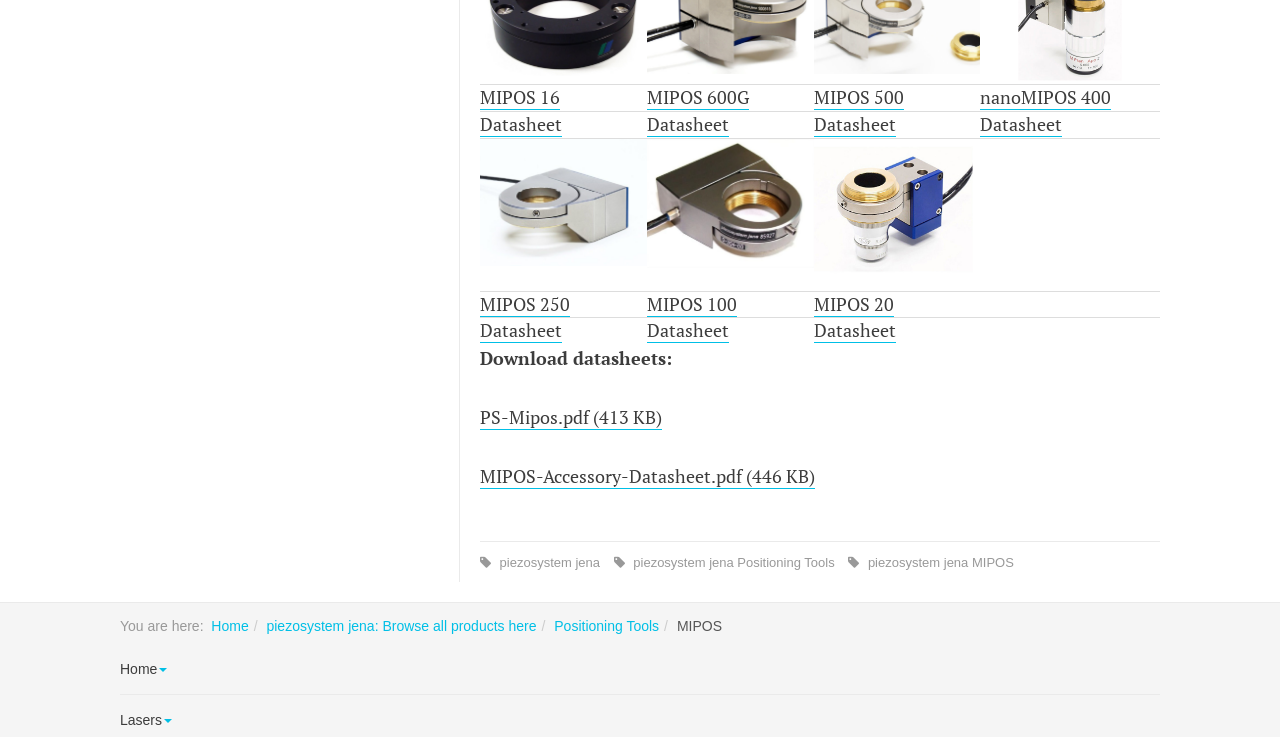Could you specify the bounding box coordinates for the clickable section to complete the following instruction: "Download PS-Mipos.pdf"?

[0.375, 0.549, 0.517, 0.583]